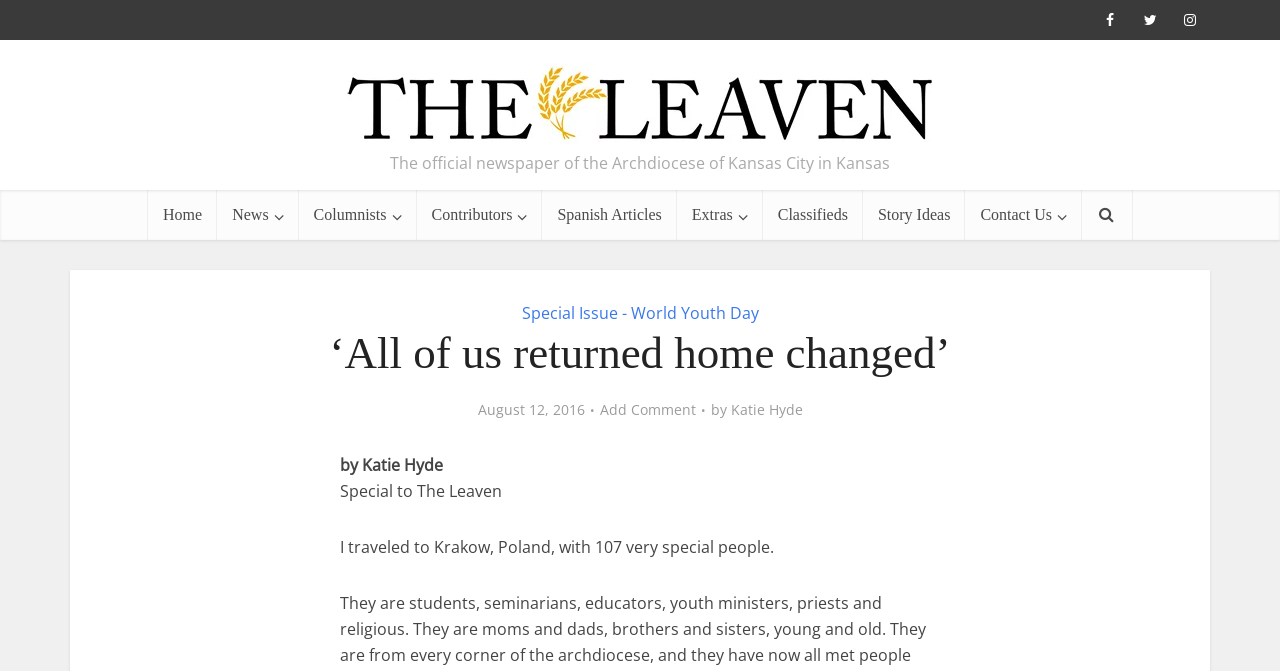Identify the bounding box coordinates of the region that needs to be clicked to carry out this instruction: "Go to the Classifieds page". Provide these coordinates as four float numbers ranging from 0 to 1, i.e., [left, top, right, bottom].

[0.596, 0.283, 0.674, 0.358]